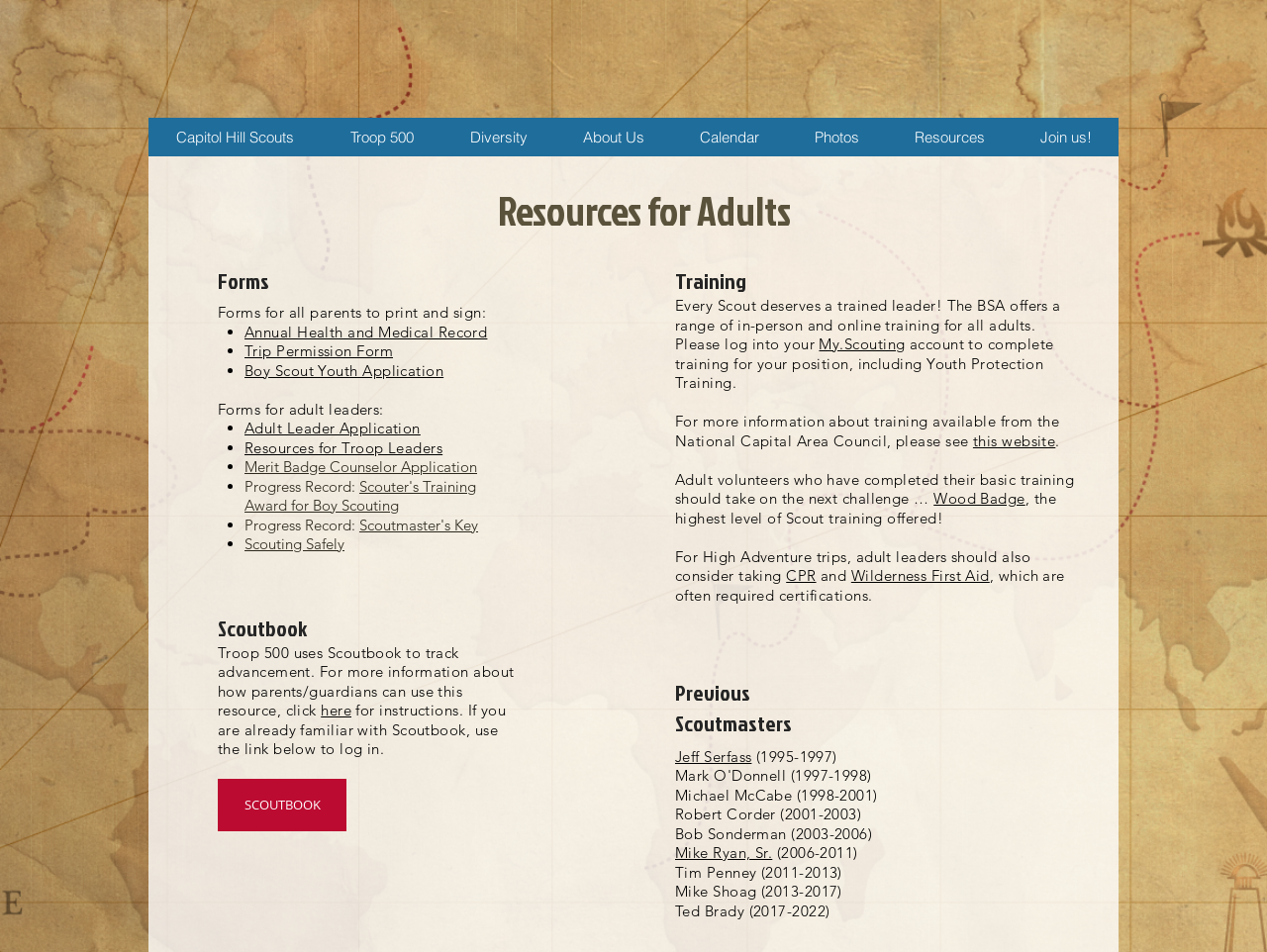Find the bounding box coordinates for the area that should be clicked to accomplish the instruction: "View resources for Troop Leaders".

[0.193, 0.459, 0.349, 0.48]